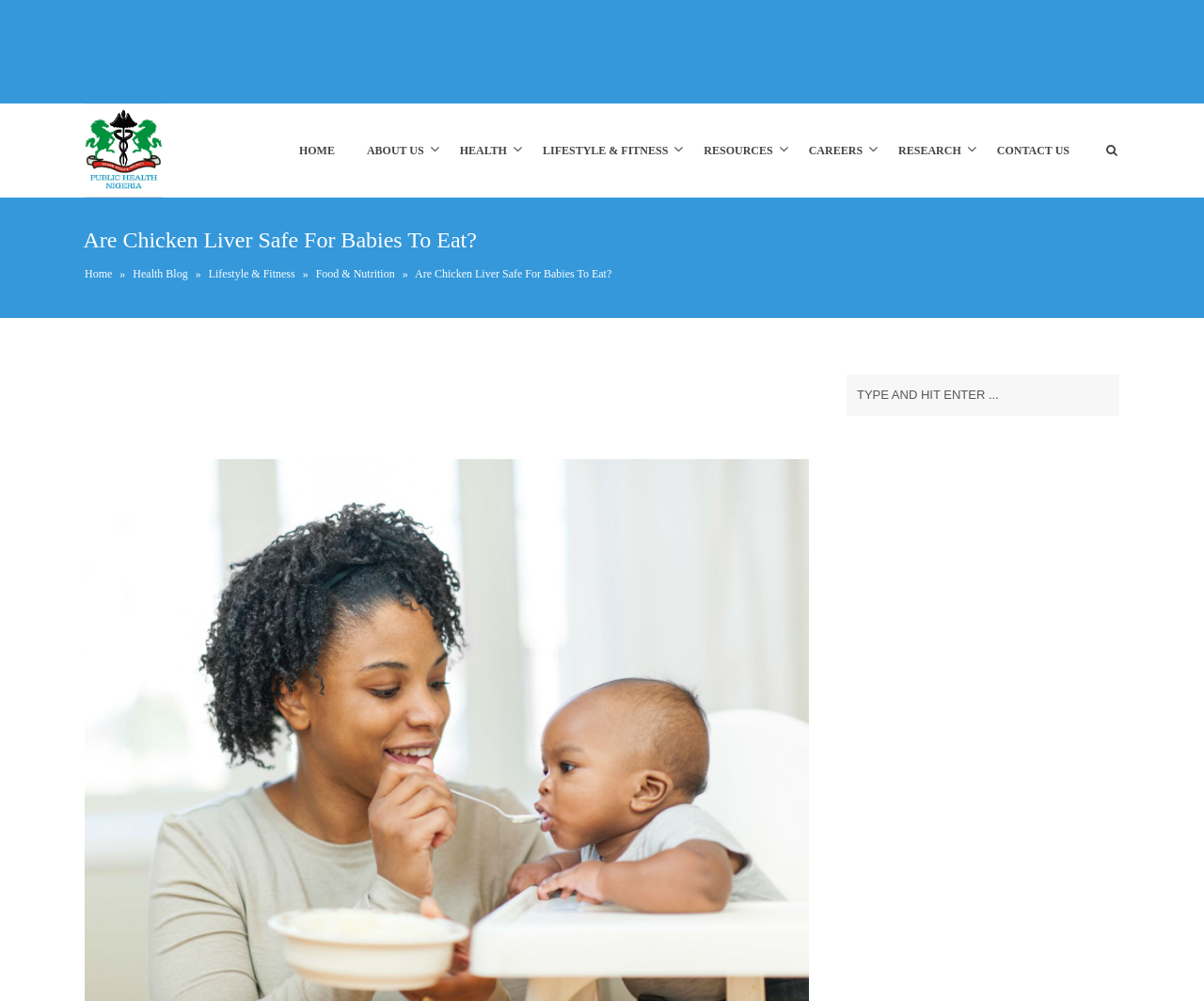Specify the bounding box coordinates of the area to click in order to follow the given instruction: "search for something."

[0.74, 0.188, 0.943, 0.246]